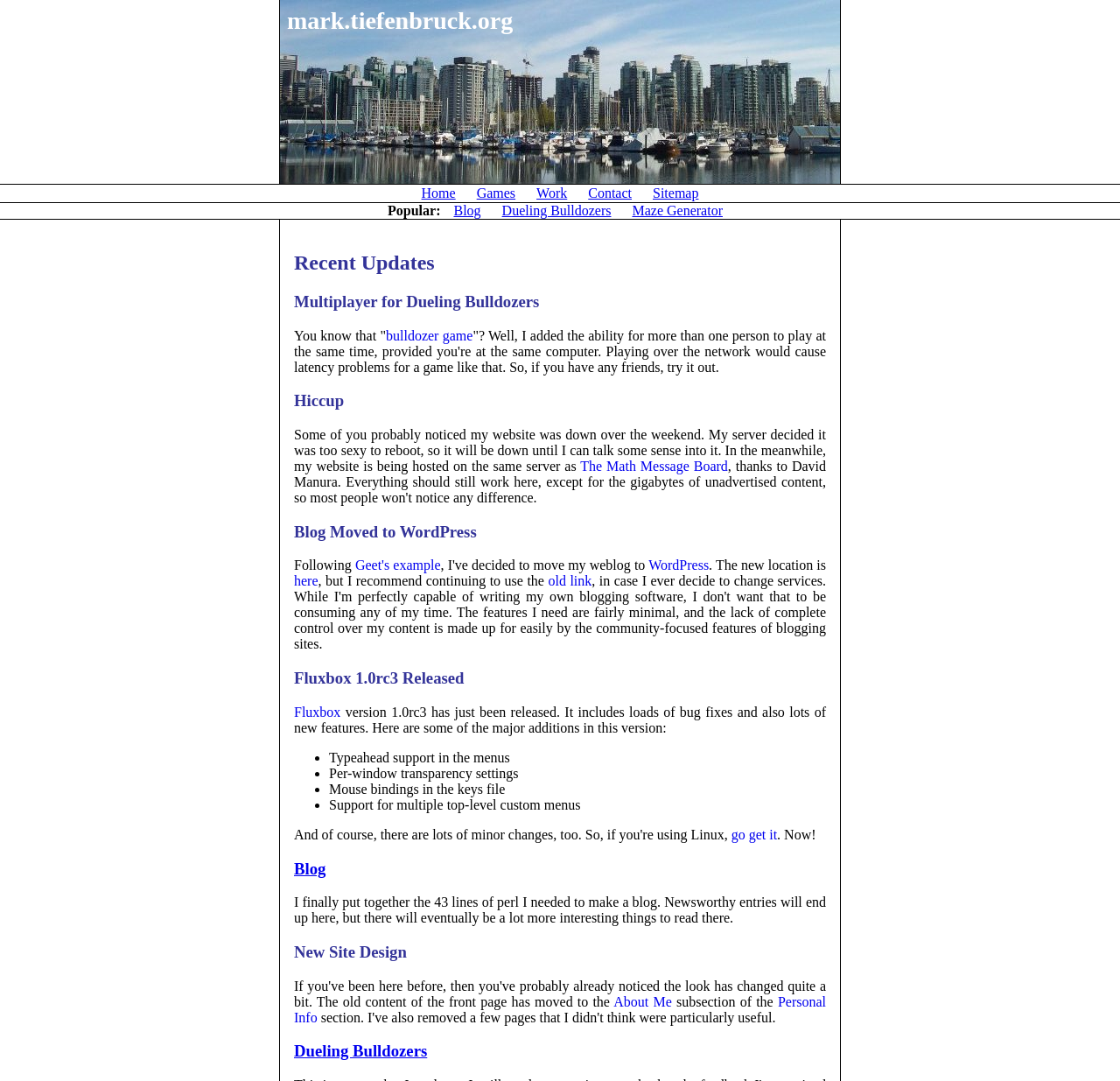Please specify the bounding box coordinates in the format (top-left x, top-left y, bottom-right x, bottom-right y), with all values as floating point numbers between 0 and 1. Identify the bounding box of the UI element described by: Contact Us

None